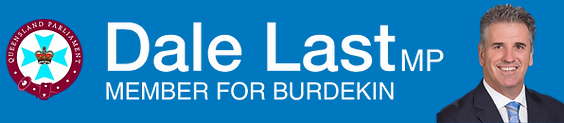Provide a thorough description of the contents of the image.

The image prominently features Dale Last, MP, showcasing his role as the Member for Burdekin. He is depicted alongside a logo representing the Queensland Parliament. Above his name, "Dale Last MP," the text emphasizes his status as a member of the legislature, while the bold lettering for "MEMBER FOR BURDEKIN" clearly identifies his electoral district. The blue background adds a professional touch, reinforcing his commitment to public service. This visual serves as both a personal introduction and a representation of his political identity.